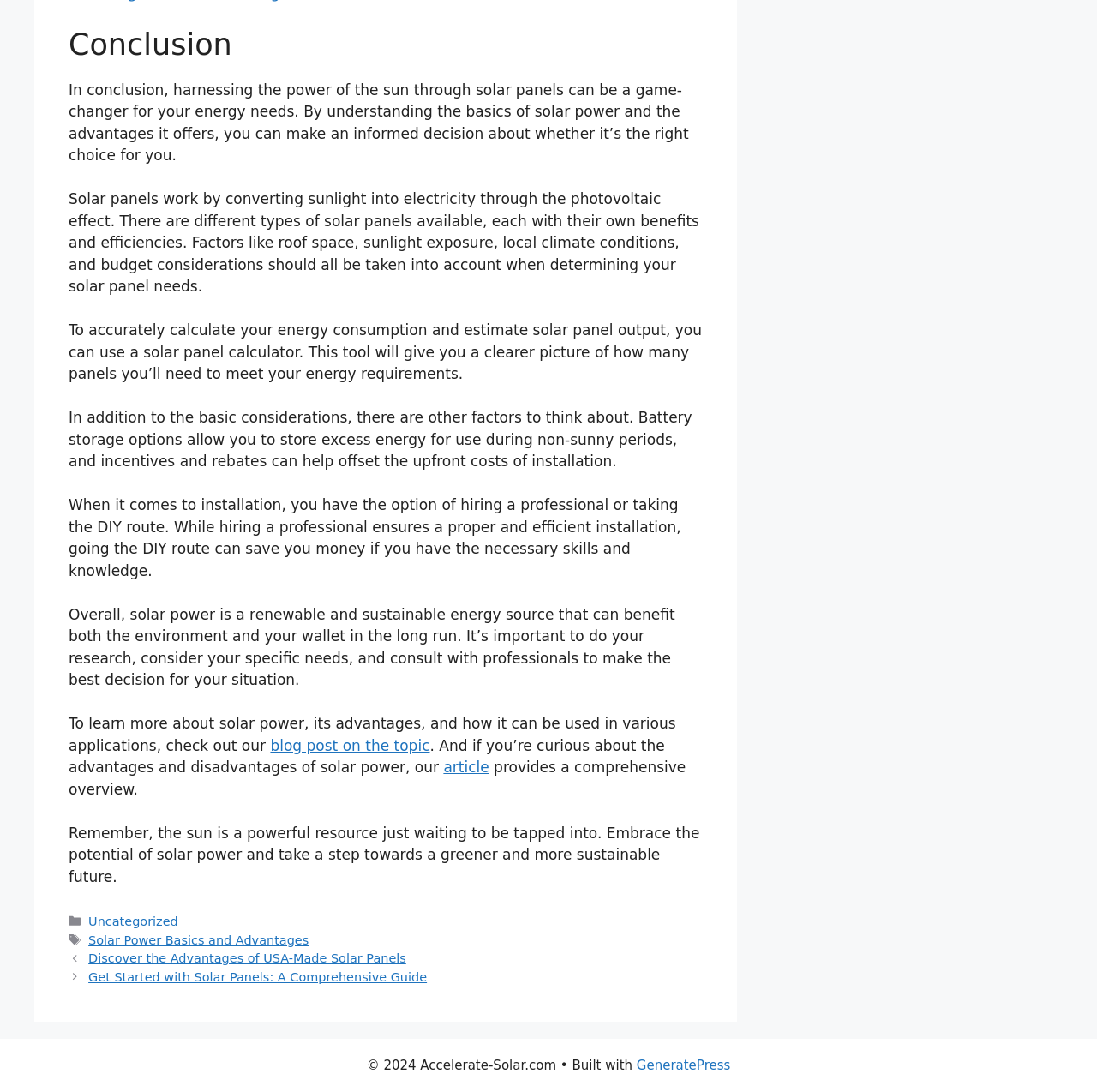What is the name of the website?
Provide a detailed and well-explained answer to the question.

The website's name is mentioned in the footer section, which states '© 2024 Accelerate-Solar.com'.